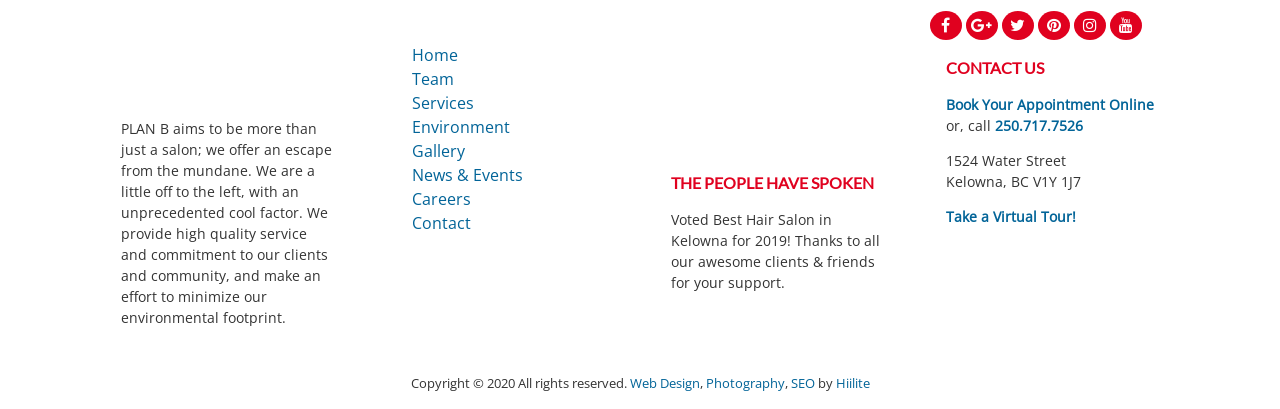Identify the bounding box coordinates of the specific part of the webpage to click to complete this instruction: "View the 'Gallery'".

[0.322, 0.343, 0.363, 0.397]